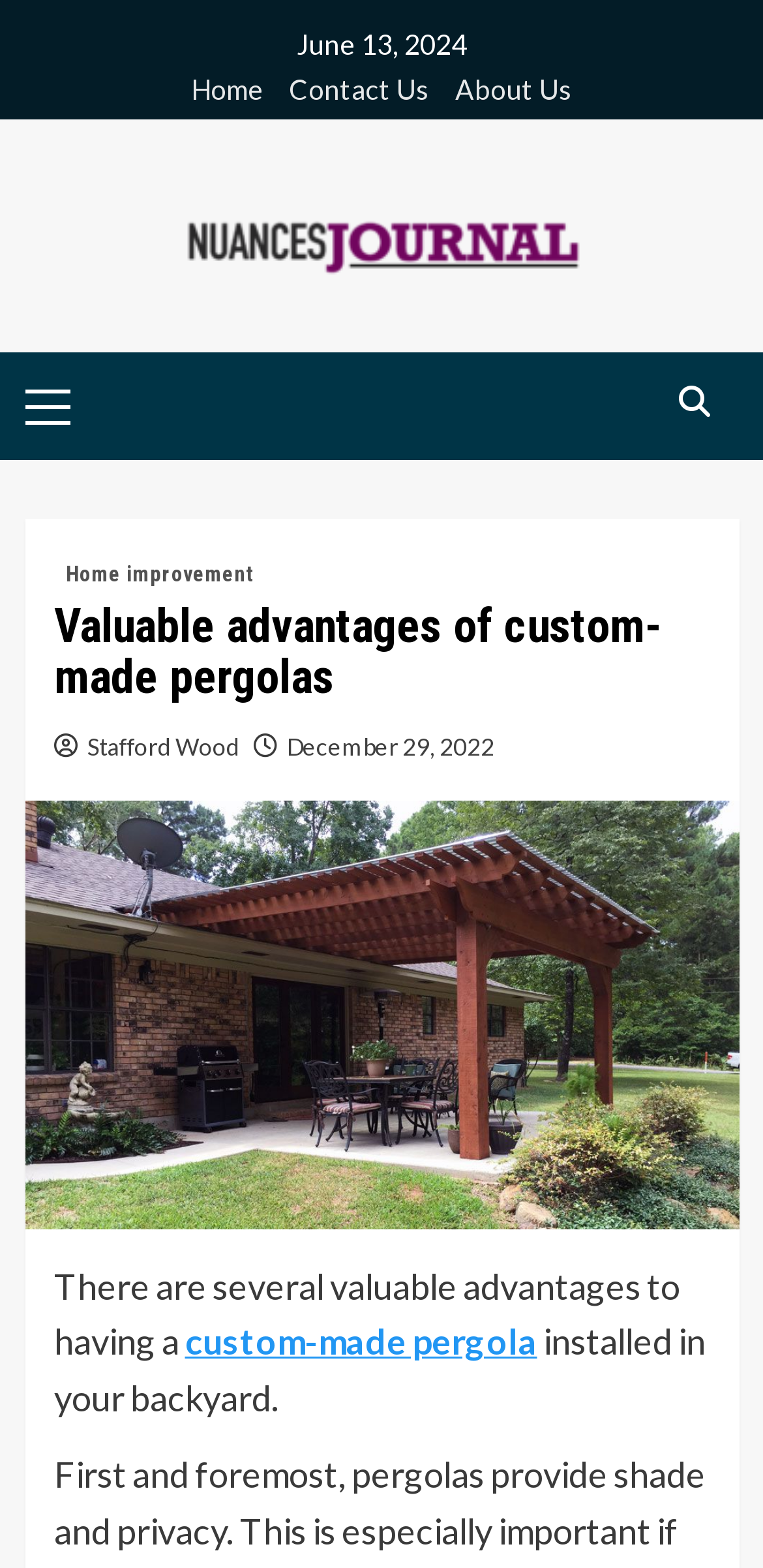Please identify the coordinates of the bounding box that should be clicked to fulfill this instruction: "Click the 'Primary Menu' button".

[0.032, 0.225, 0.25, 0.293]